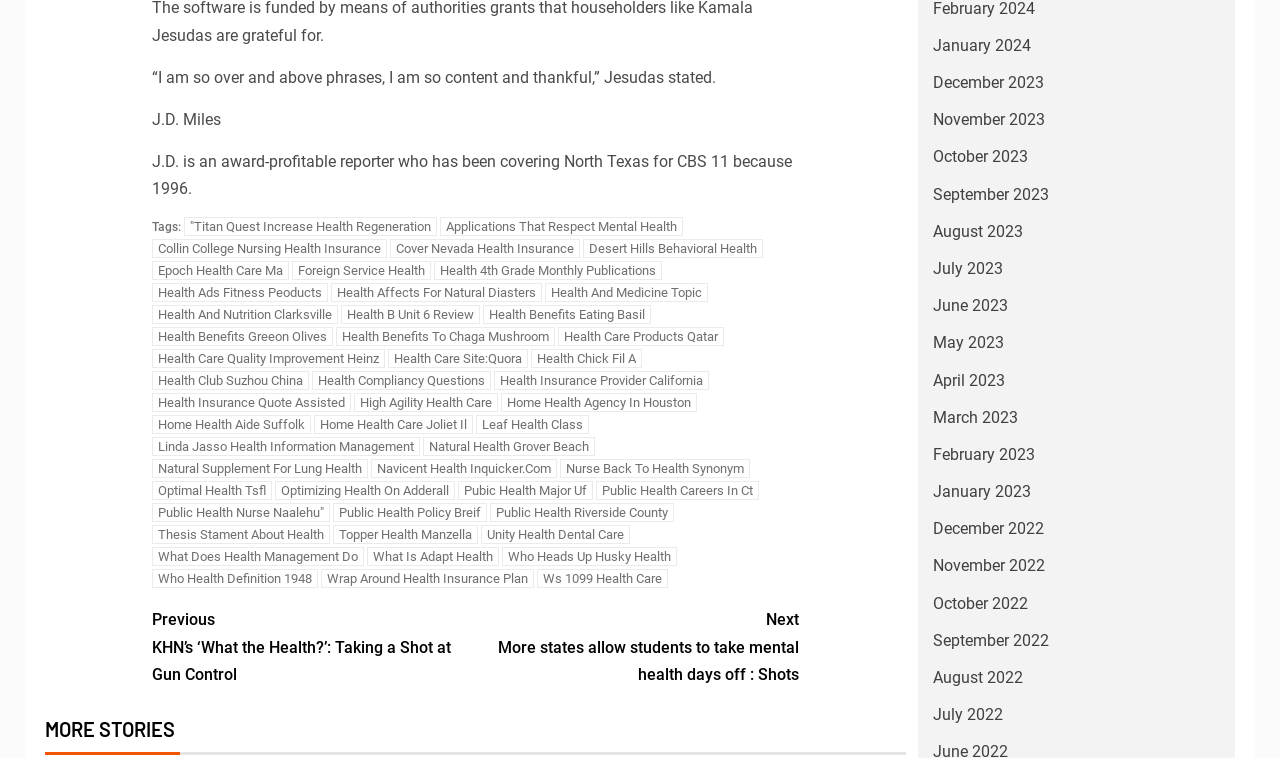How many months are listed in the archive section?
Deliver a detailed and extensive answer to the question.

The archive section is located at the bottom of the webpage and contains links to previous months. There are 12 links, each representing a month from January 2022 to December 2023.